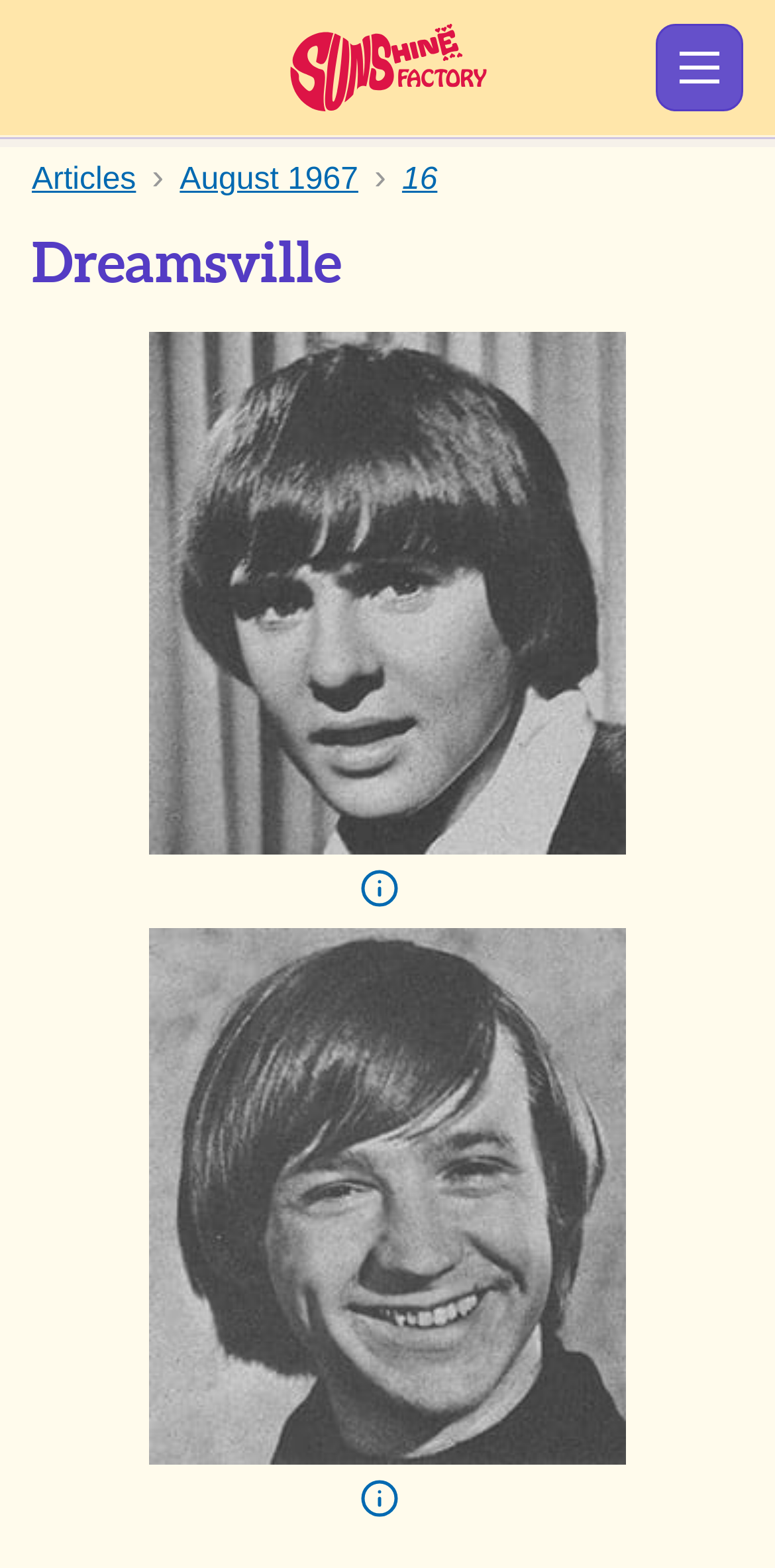Identify the bounding box coordinates of the clickable region to carry out the given instruction: "Get information about Peter Tork".

[0.464, 0.942, 0.515, 0.968]